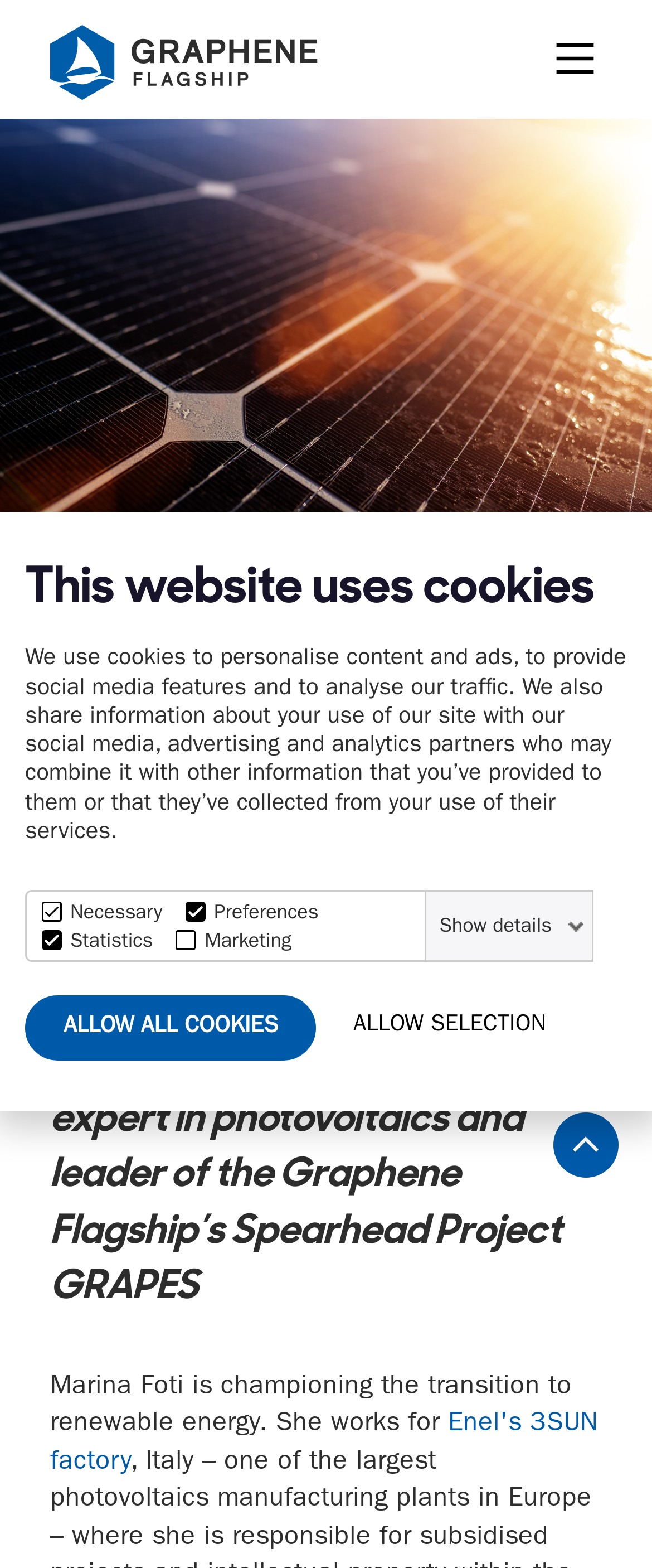Provide the bounding box coordinates of the UI element that matches the description: "parent_node: Statistics".

[0.064, 0.591, 0.097, 0.605]